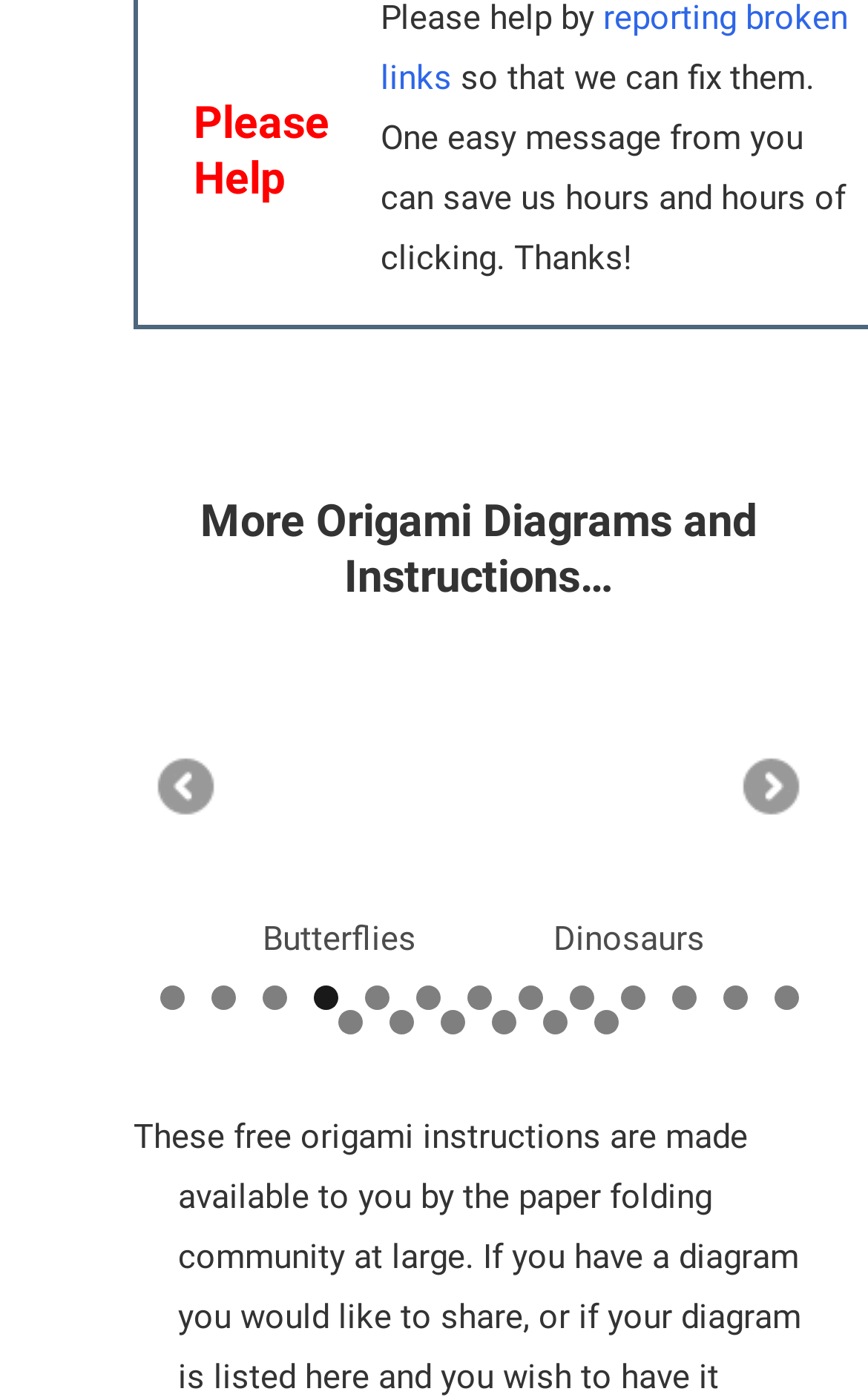What is the category of the second slide?
Based on the screenshot, provide a one-word or short-phrase response.

Holiday